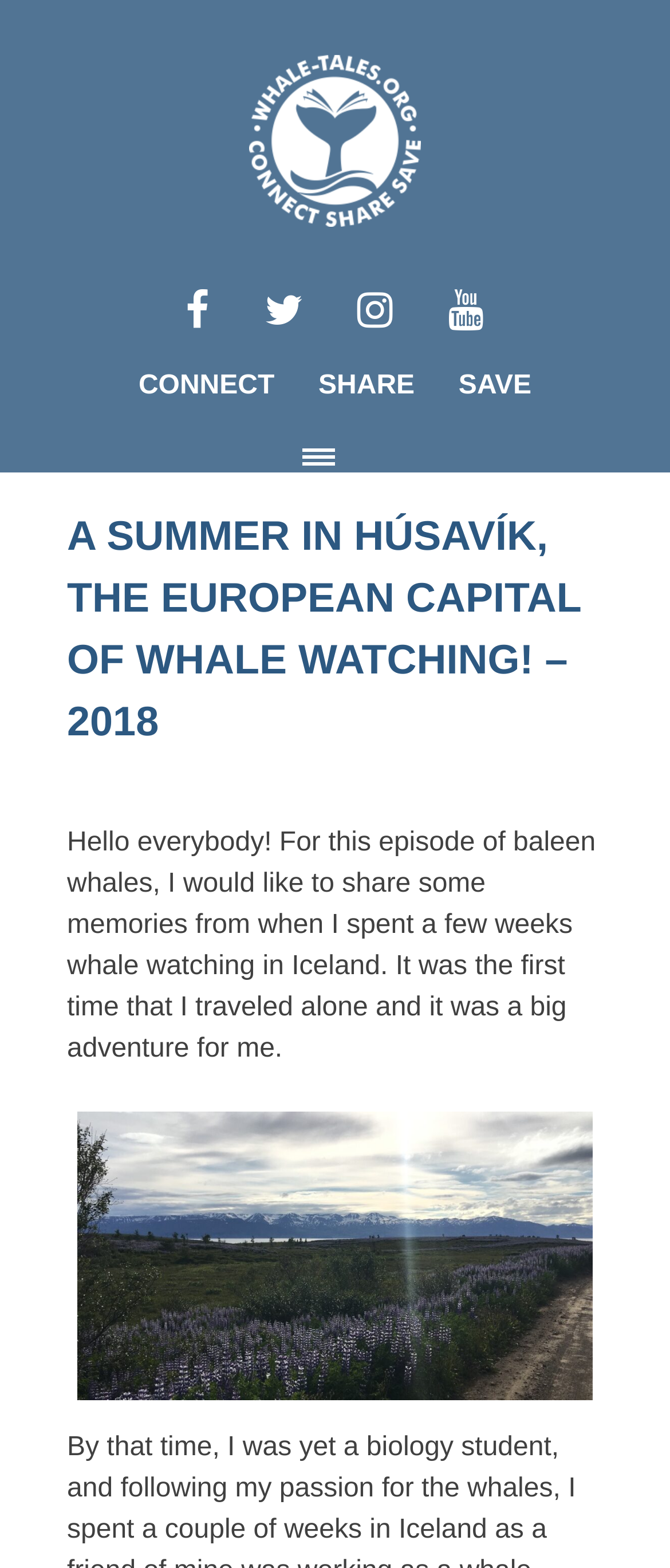Construct a comprehensive caption that outlines the webpage's structure and content.

This webpage is about Whale Tales, a podcast or blog that shares stories and experiences related to whales. At the top, there is a header with the title "A Summer in Húsavík, the European capital of whale watching! – 2018" in a prominent font size. Below the header, there is a brief introduction to the episode, which talks about the author's experience of whale watching in Iceland.

On the left side of the page, there is a column with several links, including "Whale Tales", "OUR PODCAST", "TALES OF SAVING WHALES", "MERCHANDISE", "SUPPORT US ON PATREON", and more. These links are likely navigation menus to different sections of the website.

In the main content area, there is a figure or image, possibly a photo from the author's whale watching experience. Below the image, there are several links to different topics, such as "WHALES", "DOLPHINS", "PORPOISES", and more. These links are likely categorized by topic or species.

Further down the page, there are more links to specific locations, such as "SALISH SEA", "FLINDERS BAY", "BREMER CANYON", and more. These links are likely categorized by location or region.

At the top right corner of the page, there is a search bar with a button to search for specific content. Below the search bar, there are three buttons: "CONNECT", "SHARE", and "SAVE".

Overall, the webpage appears to be a blog or podcast website that shares stories and experiences related to whales, with navigation menus and categorized links to different topics and locations.